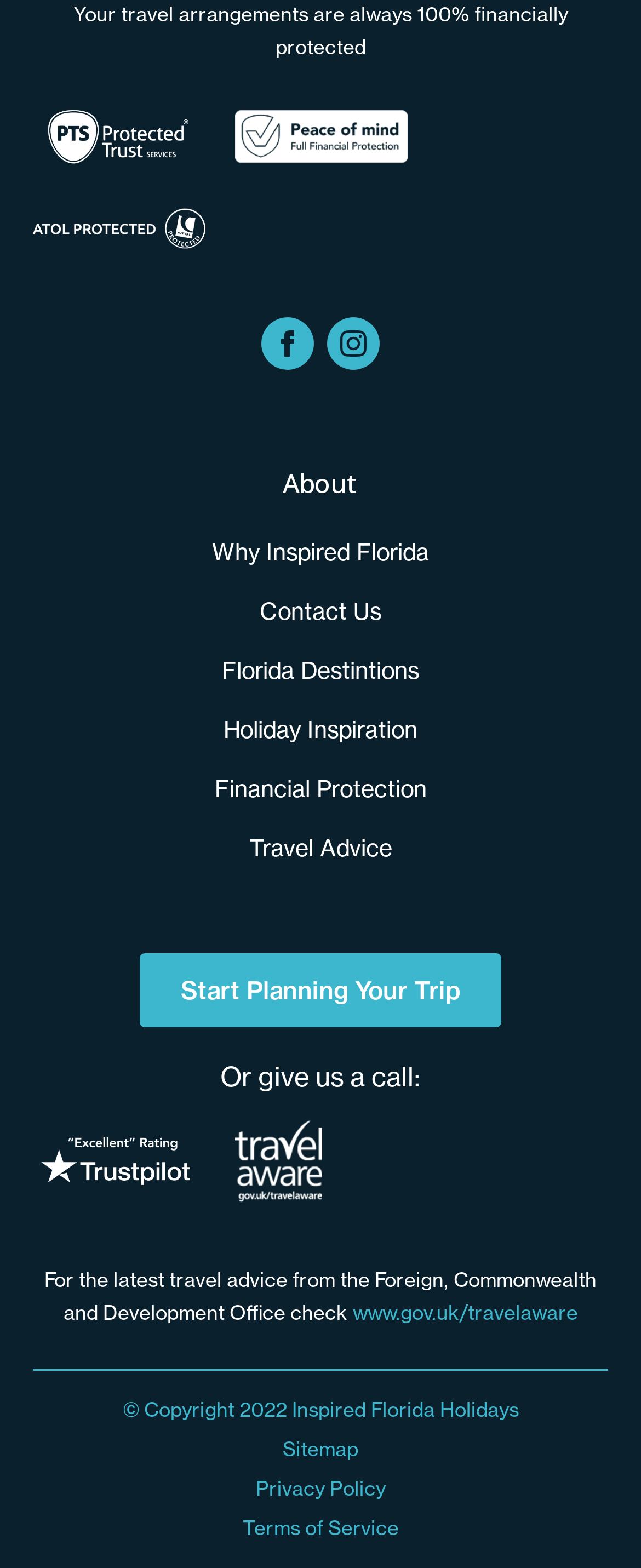Kindly determine the bounding box coordinates for the clickable area to achieve the given instruction: "Start planning your trip".

[0.218, 0.608, 0.782, 0.656]